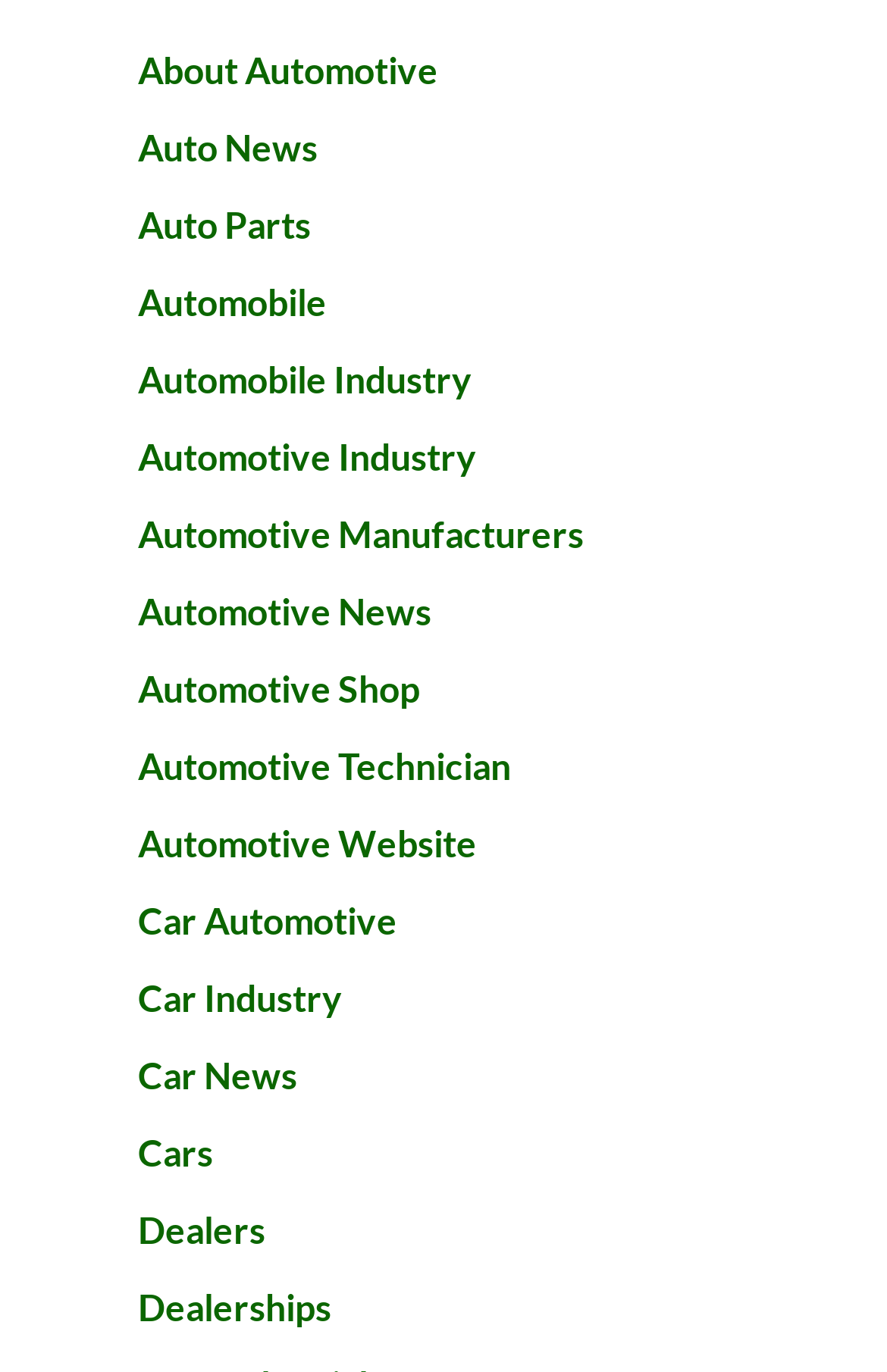Are there any links related to cars?
Based on the image, respond with a single word or phrase.

Yes